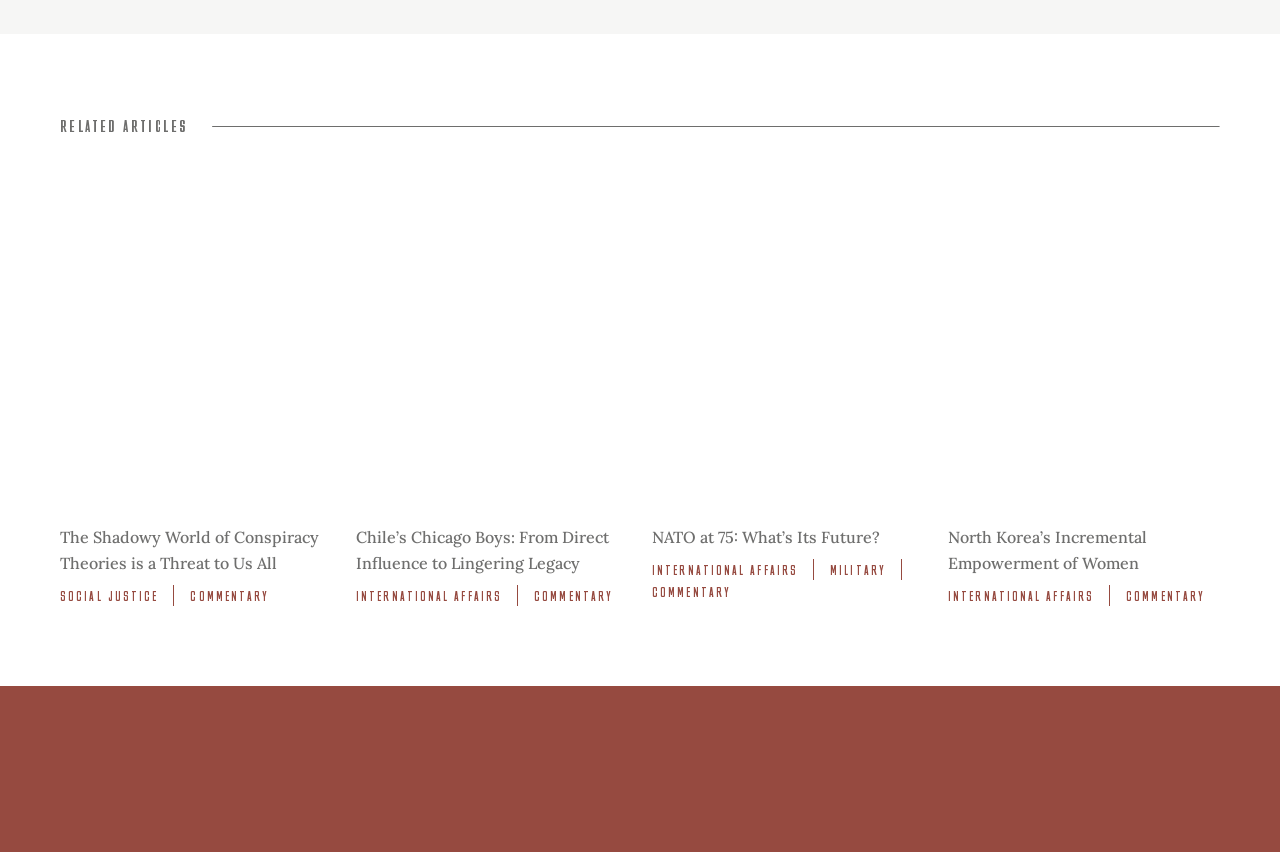From the element description Commentary, predict the bounding box coordinates of the UI element. The coordinates must be specified in the format (top-left x, top-left y, bottom-right x, bottom-right y) and should be within the 0 to 1 range.

[0.149, 0.689, 0.21, 0.709]